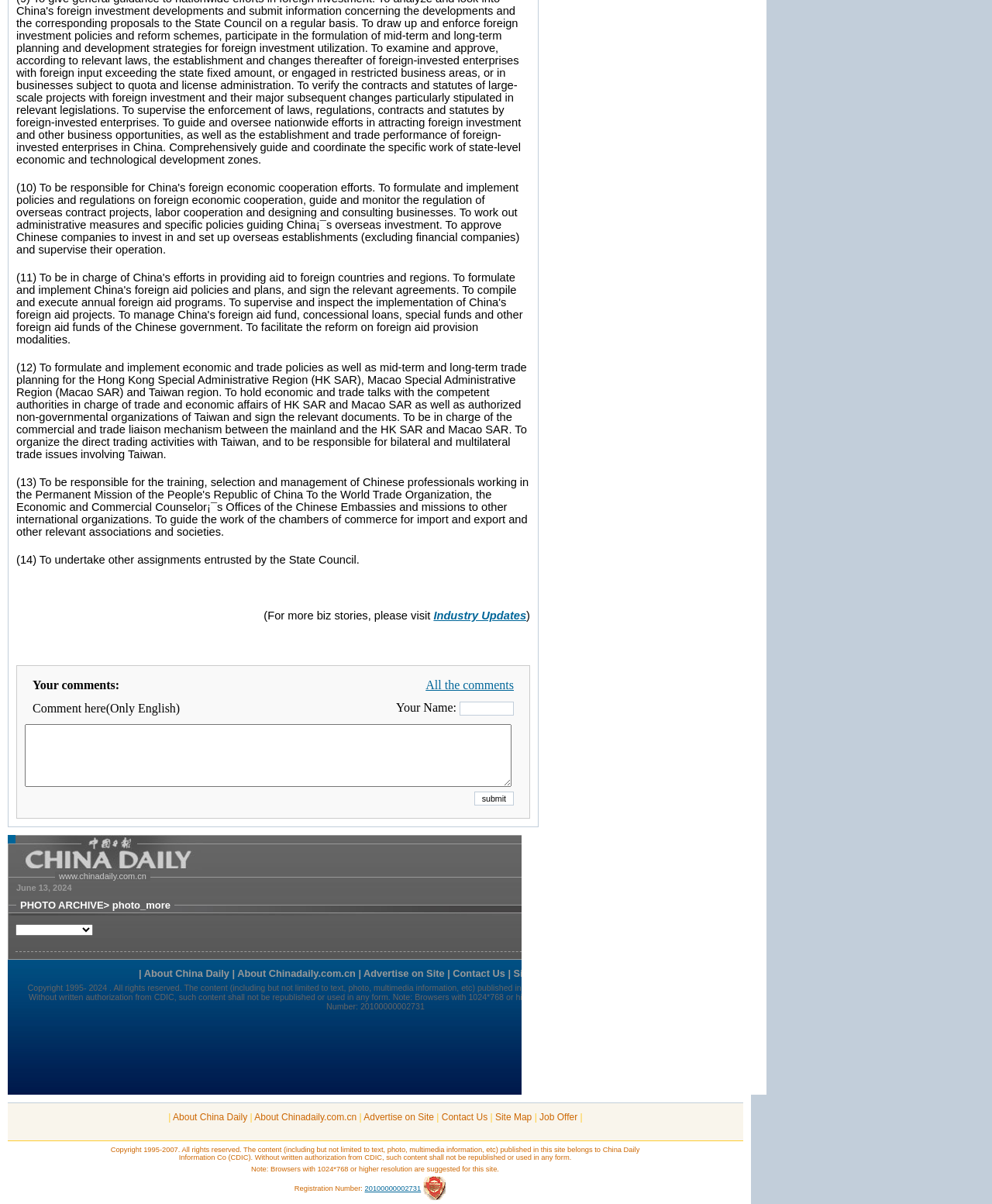Find the bounding box coordinates of the element you need to click on to perform this action: 'Click the 'submit' button'. The coordinates should be represented by four float values between 0 and 1, in the format [left, top, right, bottom].

[0.478, 0.657, 0.518, 0.669]